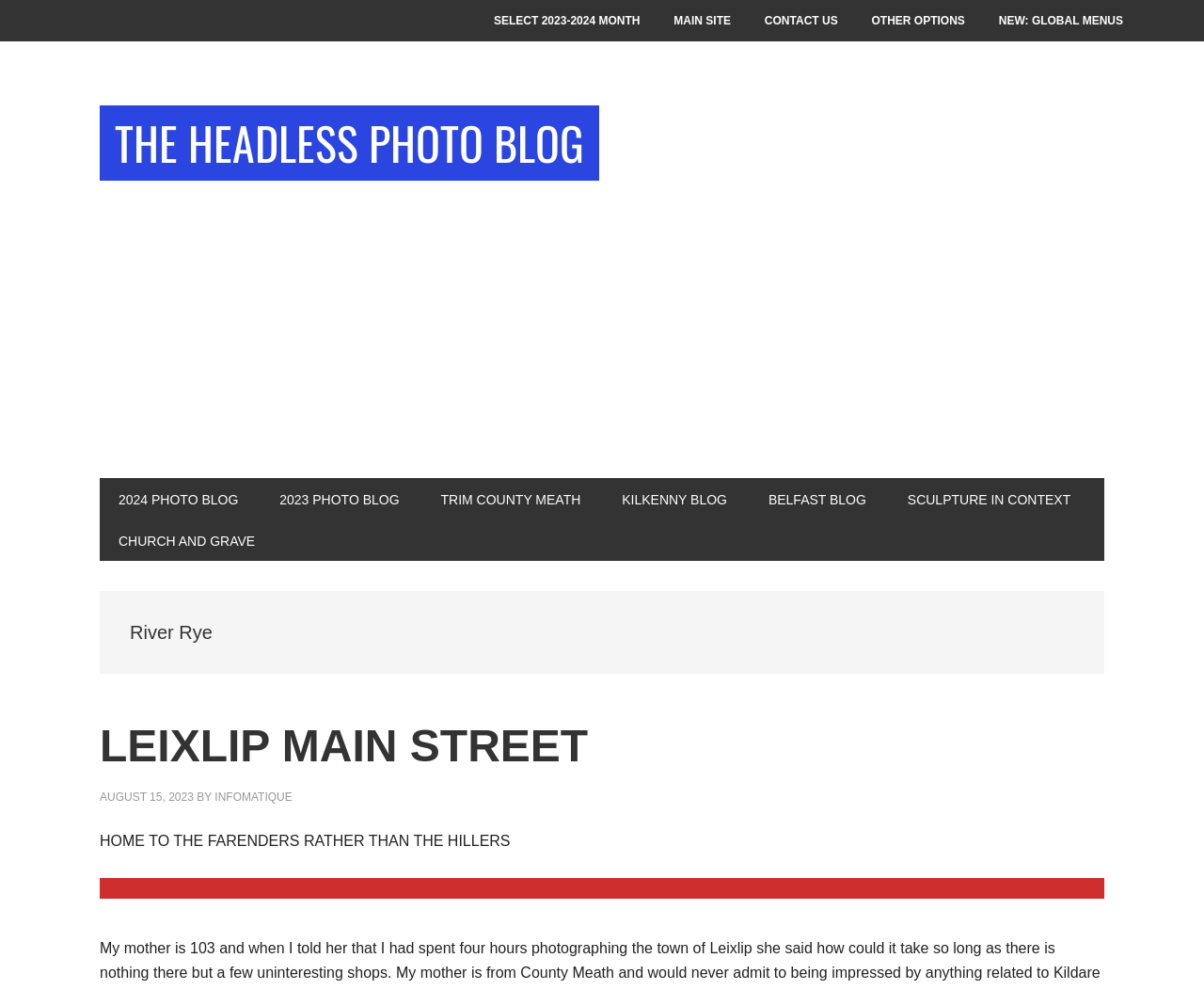Answer the following query concisely with a single word or phrase:
How many links are in the main navigation?

7